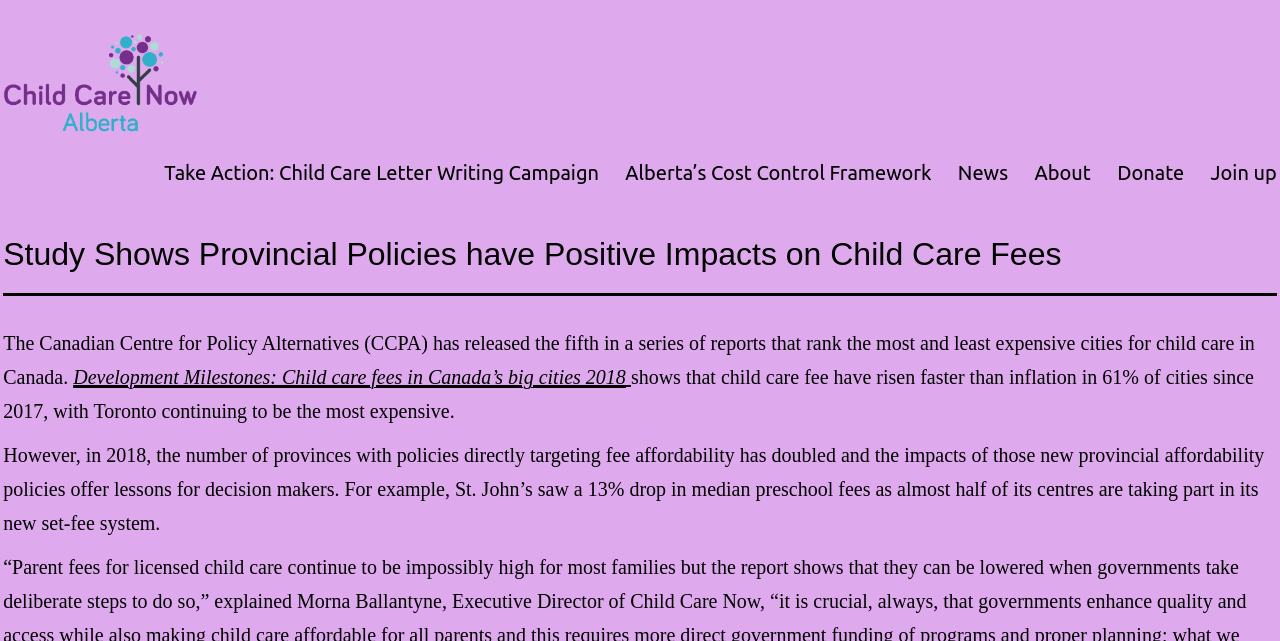Please locate the bounding box coordinates of the element's region that needs to be clicked to follow the instruction: "Click the link to Child Care Now Alberta". The bounding box coordinates should be provided as four float numbers between 0 and 1, i.e., [left, top, right, bottom].

[0.003, 0.108, 0.154, 0.144]